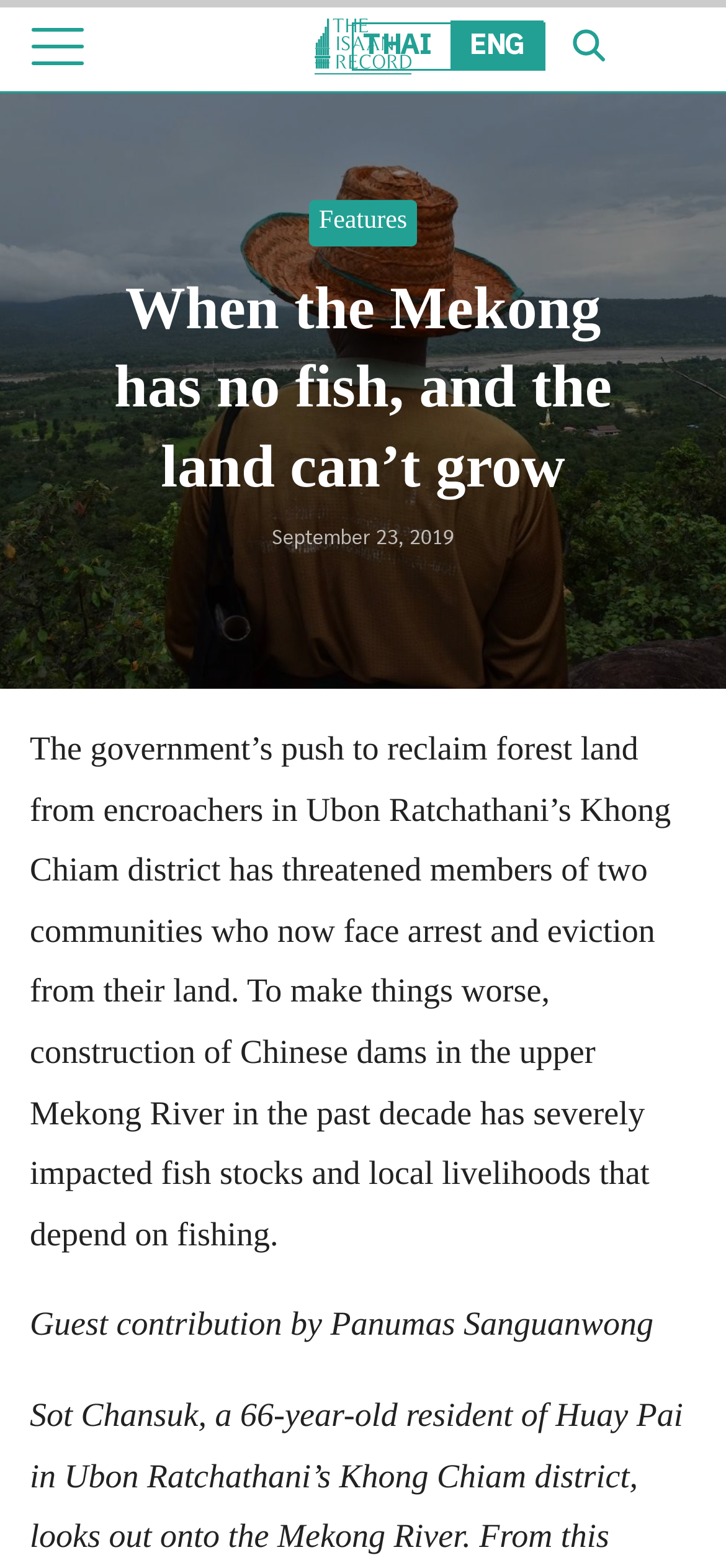What is the name of the publication?
Provide a comprehensive and detailed answer to the question.

The name of the publication can be found at the top of the webpage, where it says 'The Isaan Record' in a link format.